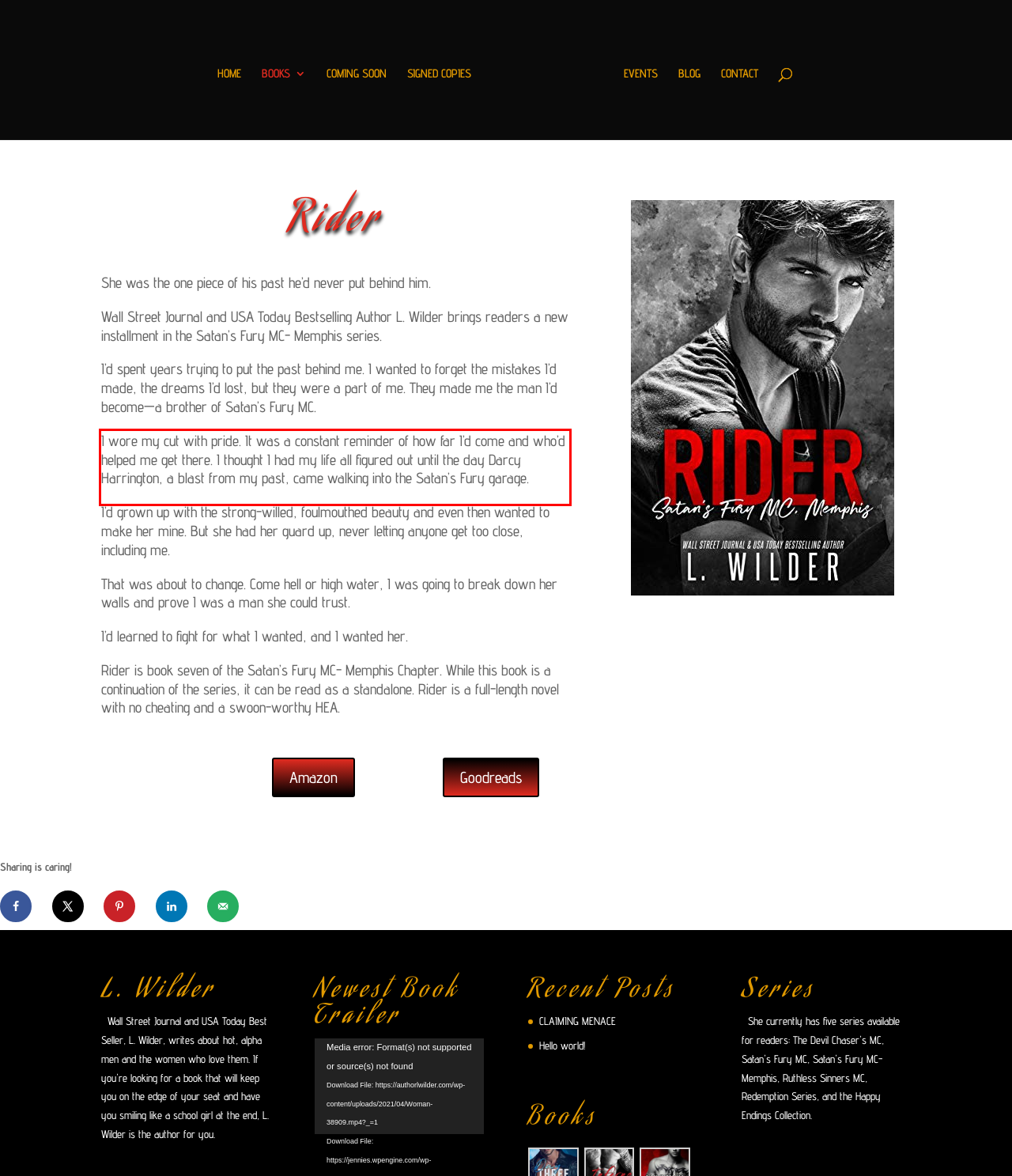From the provided screenshot, extract the text content that is enclosed within the red bounding box.

I wore my cut with pride. It was a constant reminder of how far I’d come and who’d helped me get there. I thought I had my life all figured out until the day Darcy Harrington, a blast from my past, came walking into the Satan’s Fury garage.